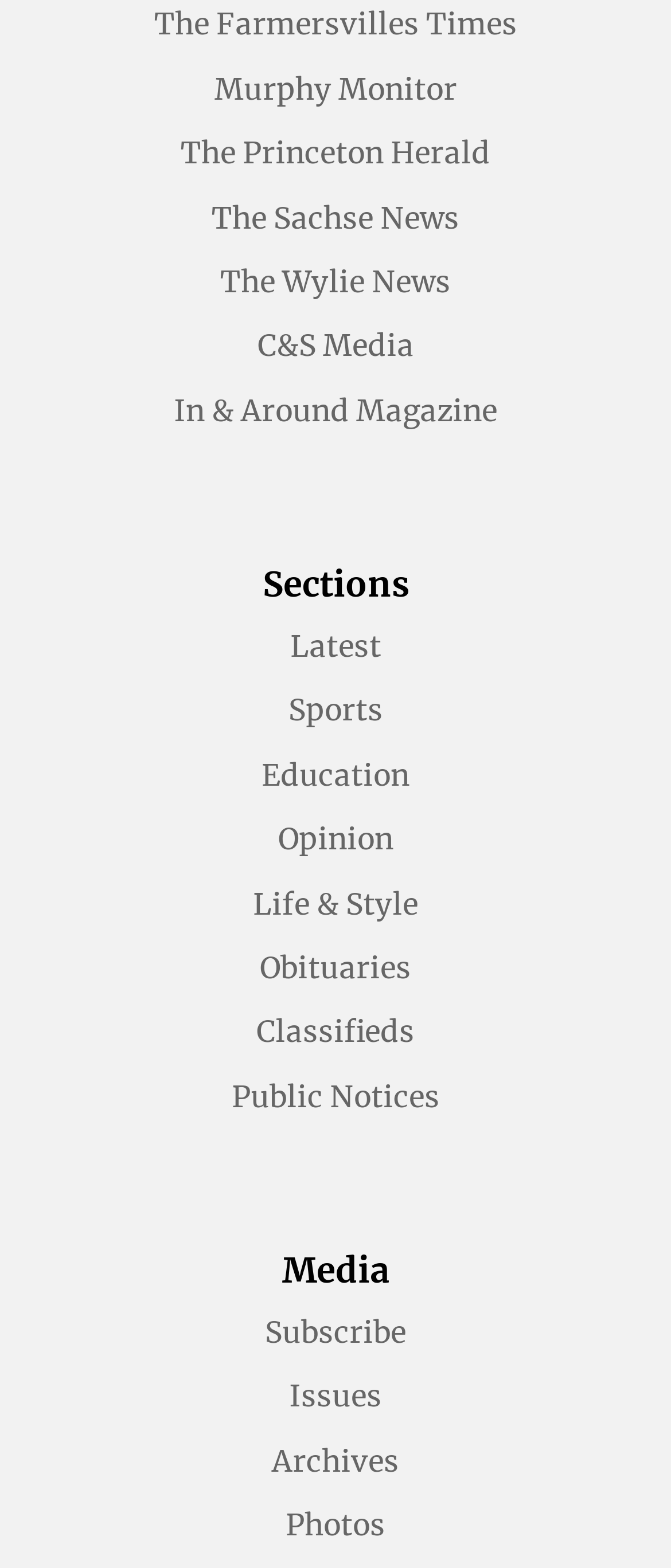Please find the bounding box coordinates of the element that needs to be clicked to perform the following instruction: "go to Sports section". The bounding box coordinates should be four float numbers between 0 and 1, represented as [left, top, right, bottom].

[0.429, 0.441, 0.571, 0.465]